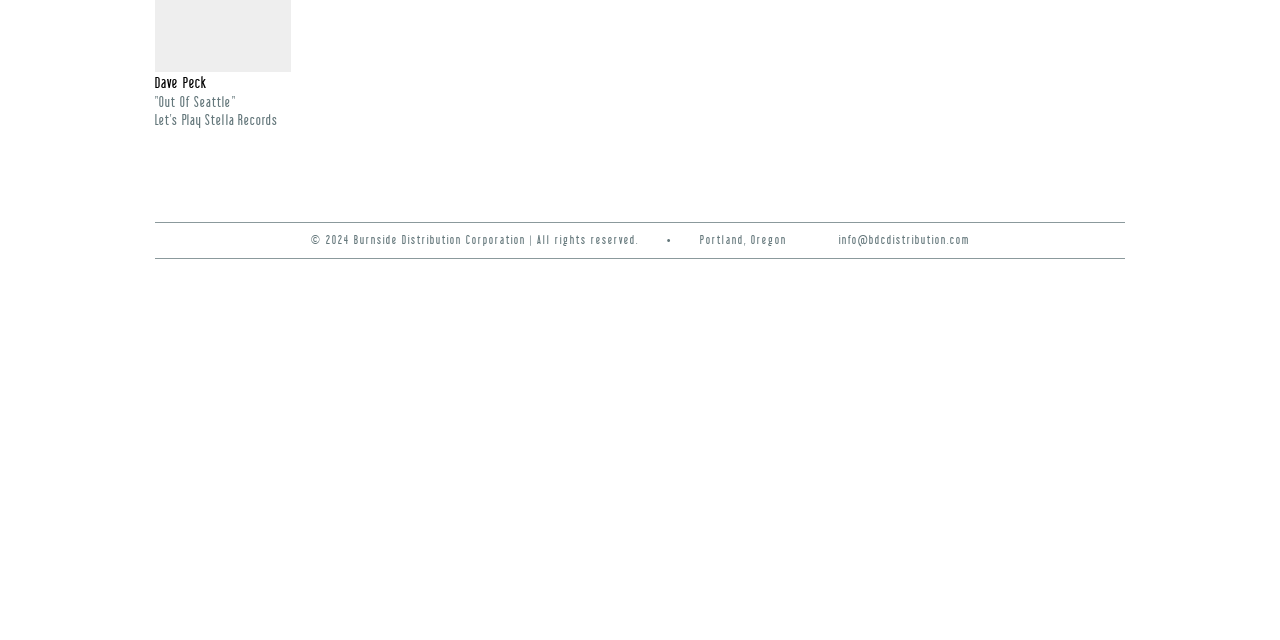Determine the bounding box coordinates for the HTML element mentioned in the following description: "MQii Learning Collaborative Resources". The coordinates should be a list of four floats ranging from 0 to 1, represented as [left, top, right, bottom].

None